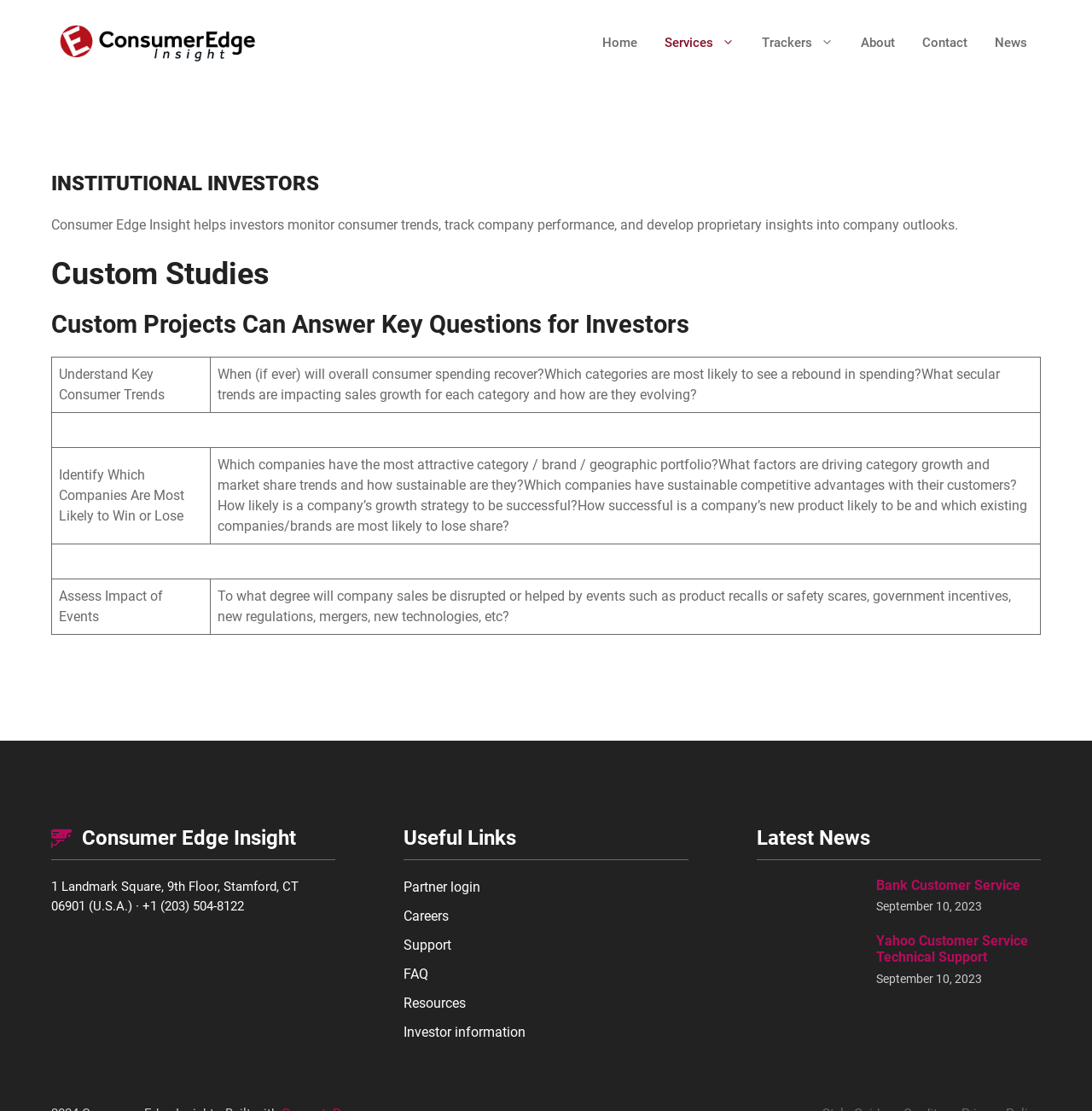Find the bounding box coordinates of the area to click in order to follow the instruction: "View the 'Custom Studies' section".

[0.047, 0.231, 0.953, 0.264]